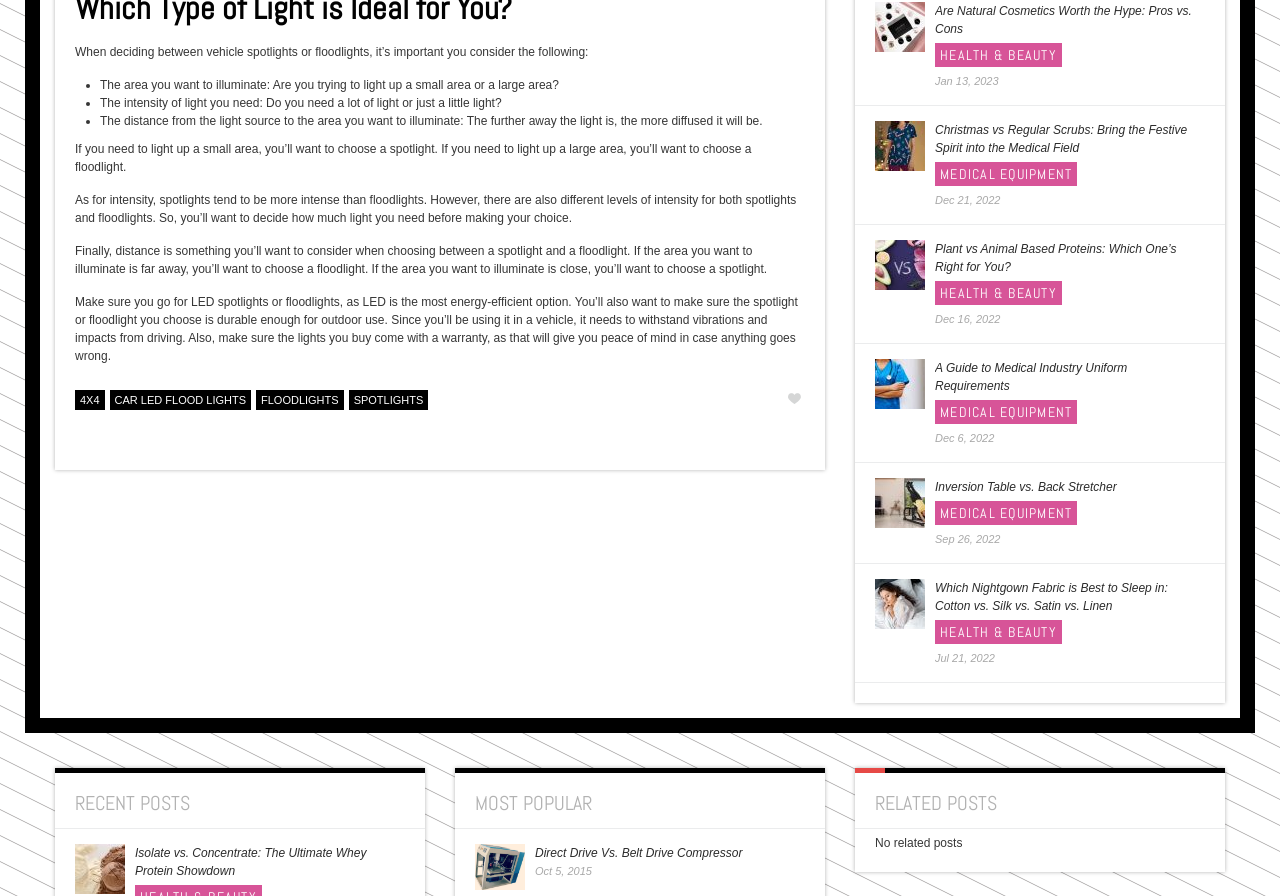Please answer the following question as detailed as possible based on the image: 
What type of lights are recommended for outdoor use in vehicles?

LED lights are recommended for outdoor use in vehicles because they are the most energy-efficient option and can withstand vibrations and impacts from driving.